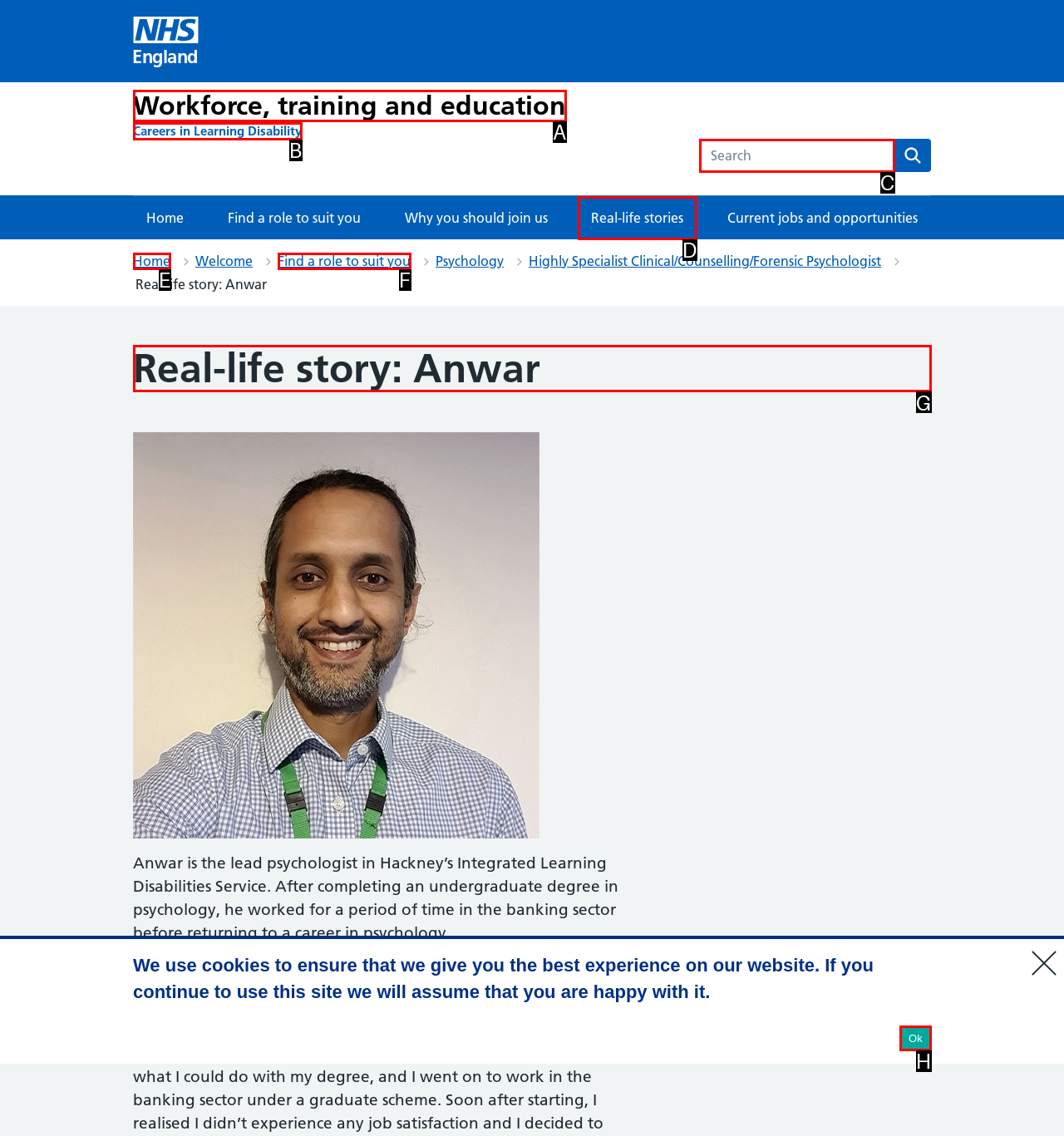Identify the appropriate lettered option to execute the following task: Read Real-life story: Anwar
Respond with the letter of the selected choice.

G